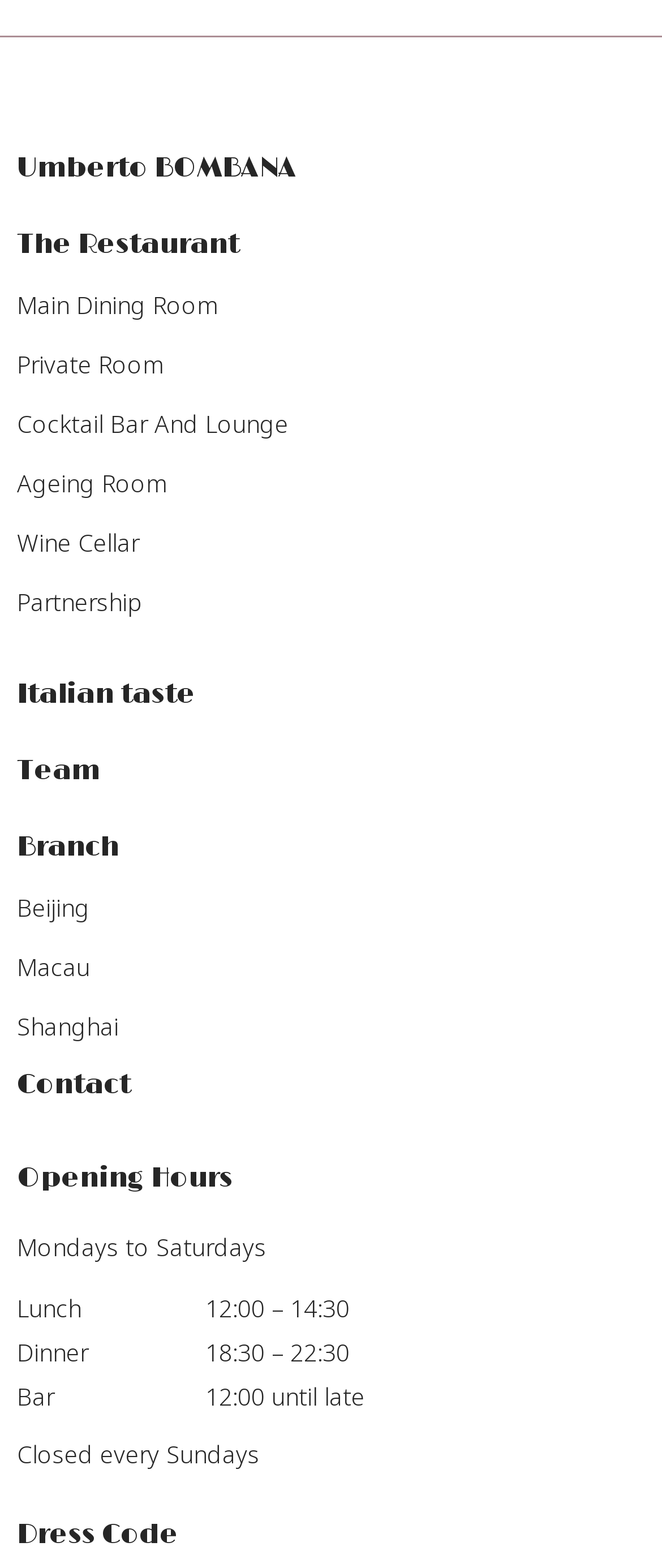Can you identify the bounding box coordinates of the clickable region needed to carry out this instruction: 'Learn about Private Room'? The coordinates should be four float numbers within the range of 0 to 1, stated as [left, top, right, bottom].

[0.026, 0.221, 0.249, 0.242]